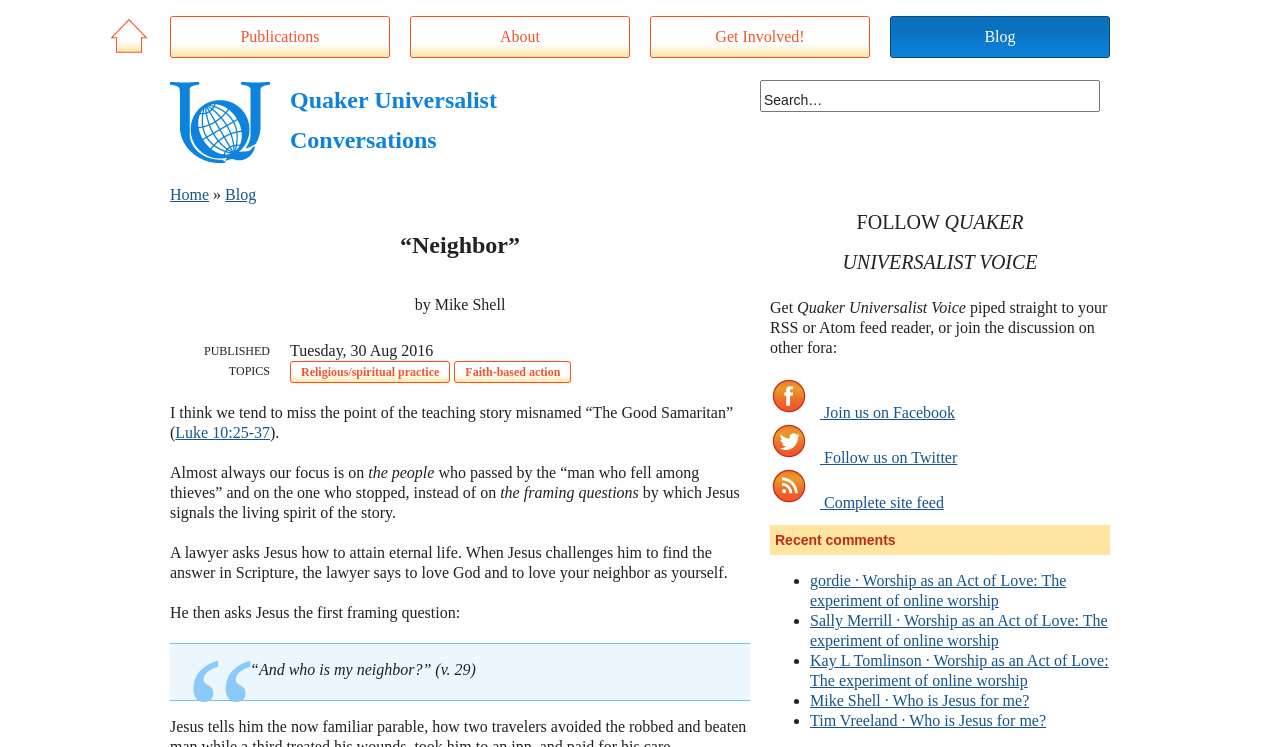Please give a succinct answer to the question in one word or phrase:
What is the date of publication of the article?

Tuesday, 30 Aug 2016